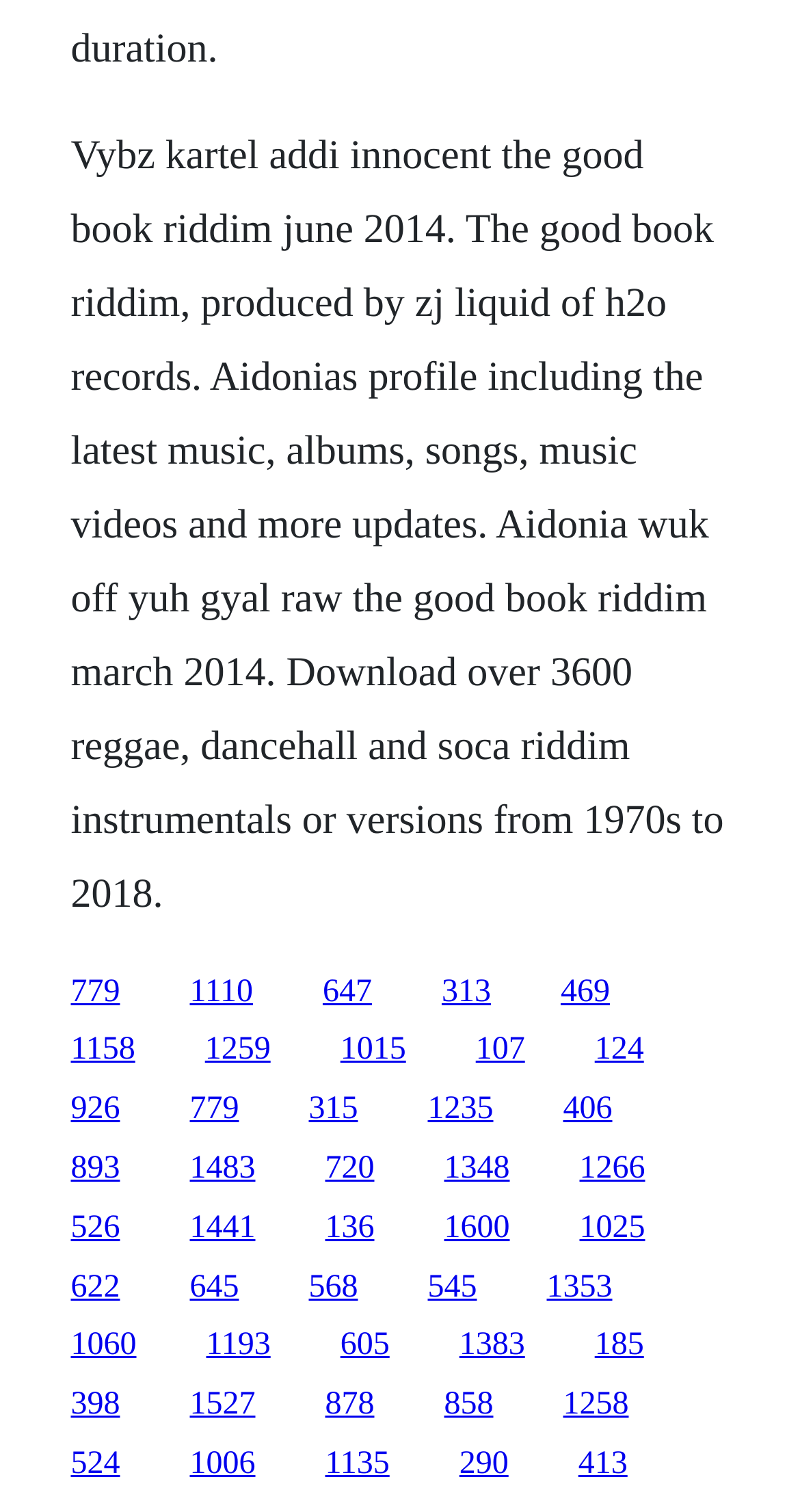Find and indicate the bounding box coordinates of the region you should select to follow the given instruction: "Click the link to Vybz Kartel's Addi Innocent song".

[0.088, 0.644, 0.15, 0.667]